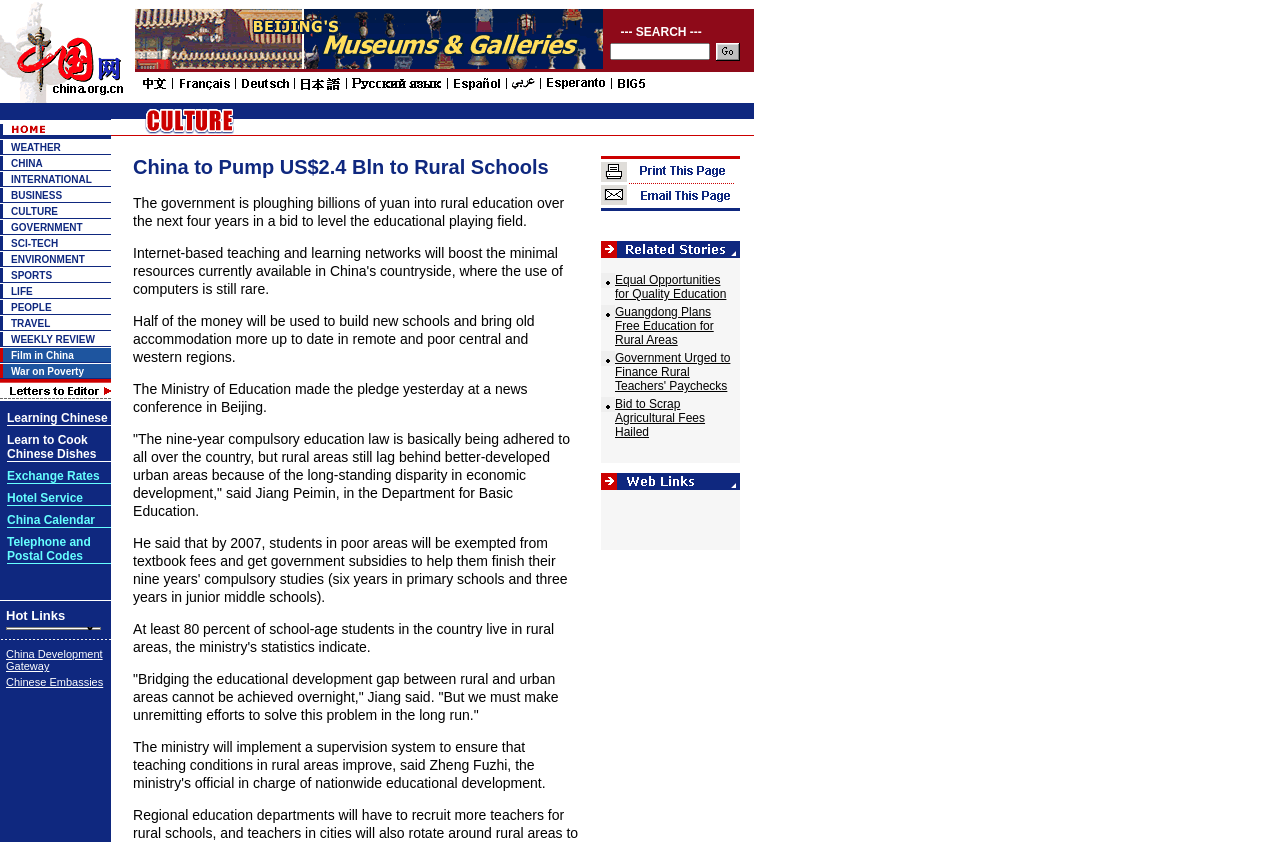Identify the bounding box of the UI element described as follows: "Hotel Service". Provide the coordinates as four float numbers in the range of 0 to 1 [left, top, right, bottom].

[0.005, 0.583, 0.065, 0.6]